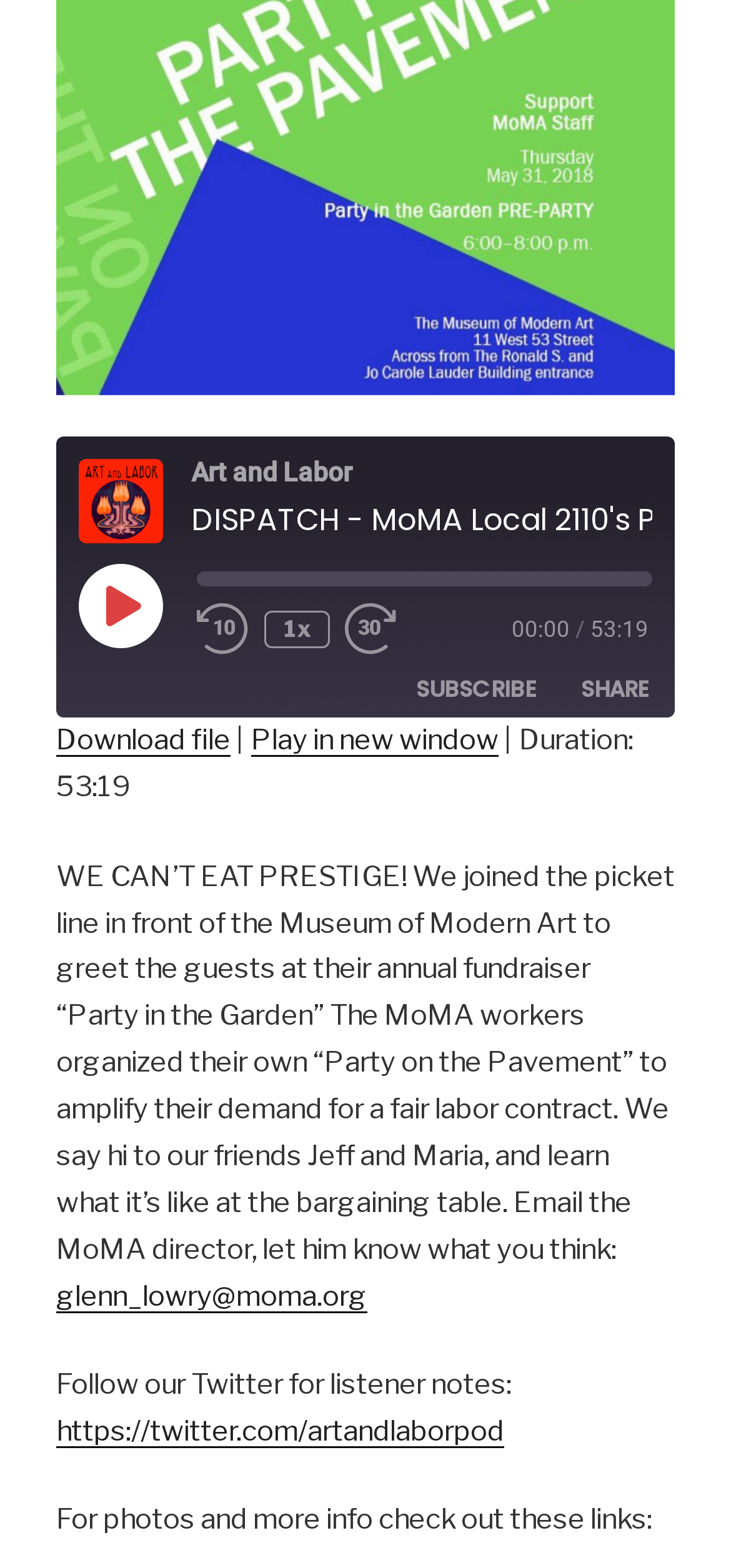What is the podcast episode title?
Please provide a single word or phrase in response based on the screenshot.

WE CAN’T EAT PRESTIGE!